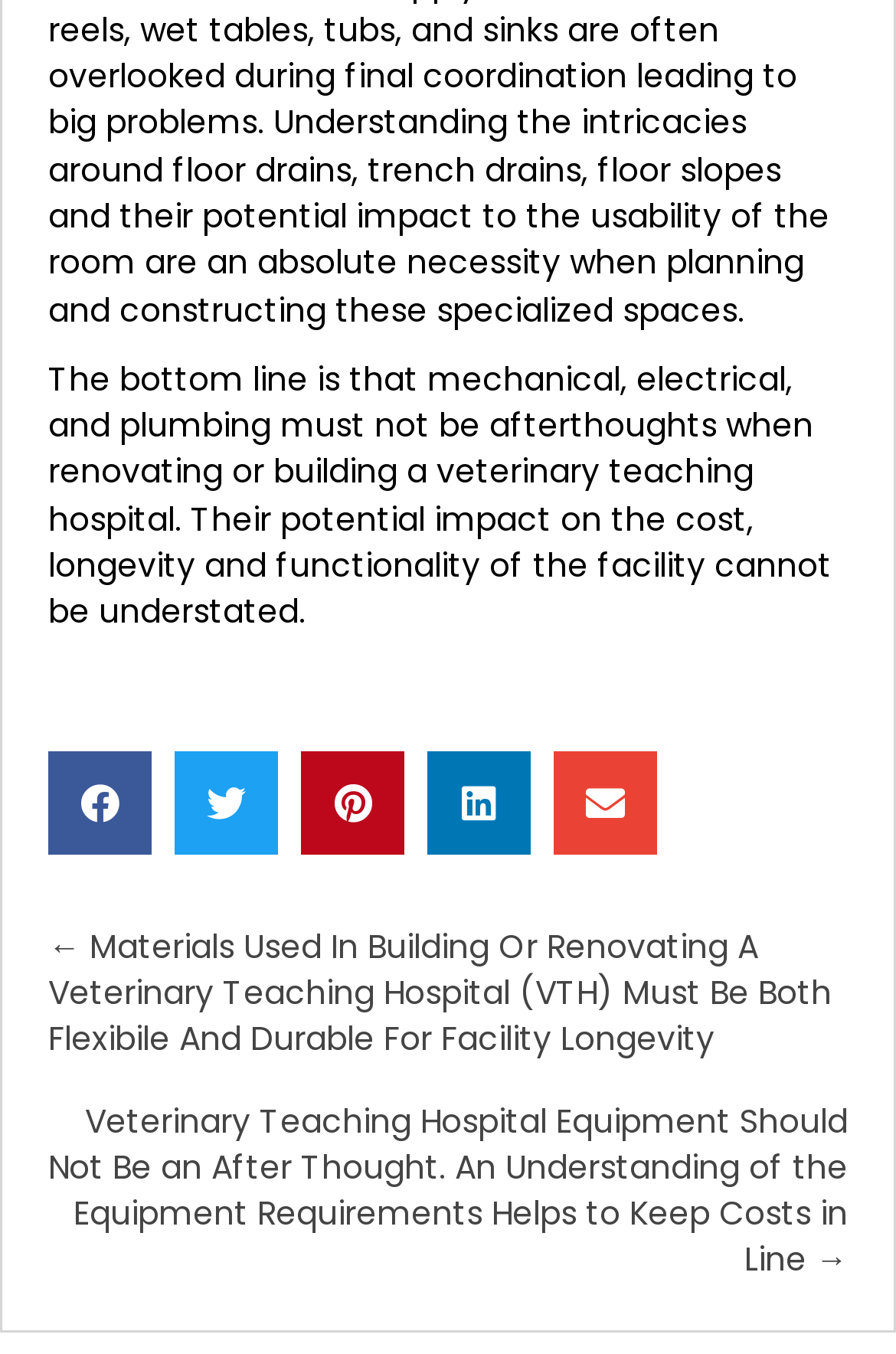Look at the image and give a detailed response to the following question: What is the title of the previous post?

The title of the previous post can be found in the 'Posts' navigation section, which contains a link with this title.